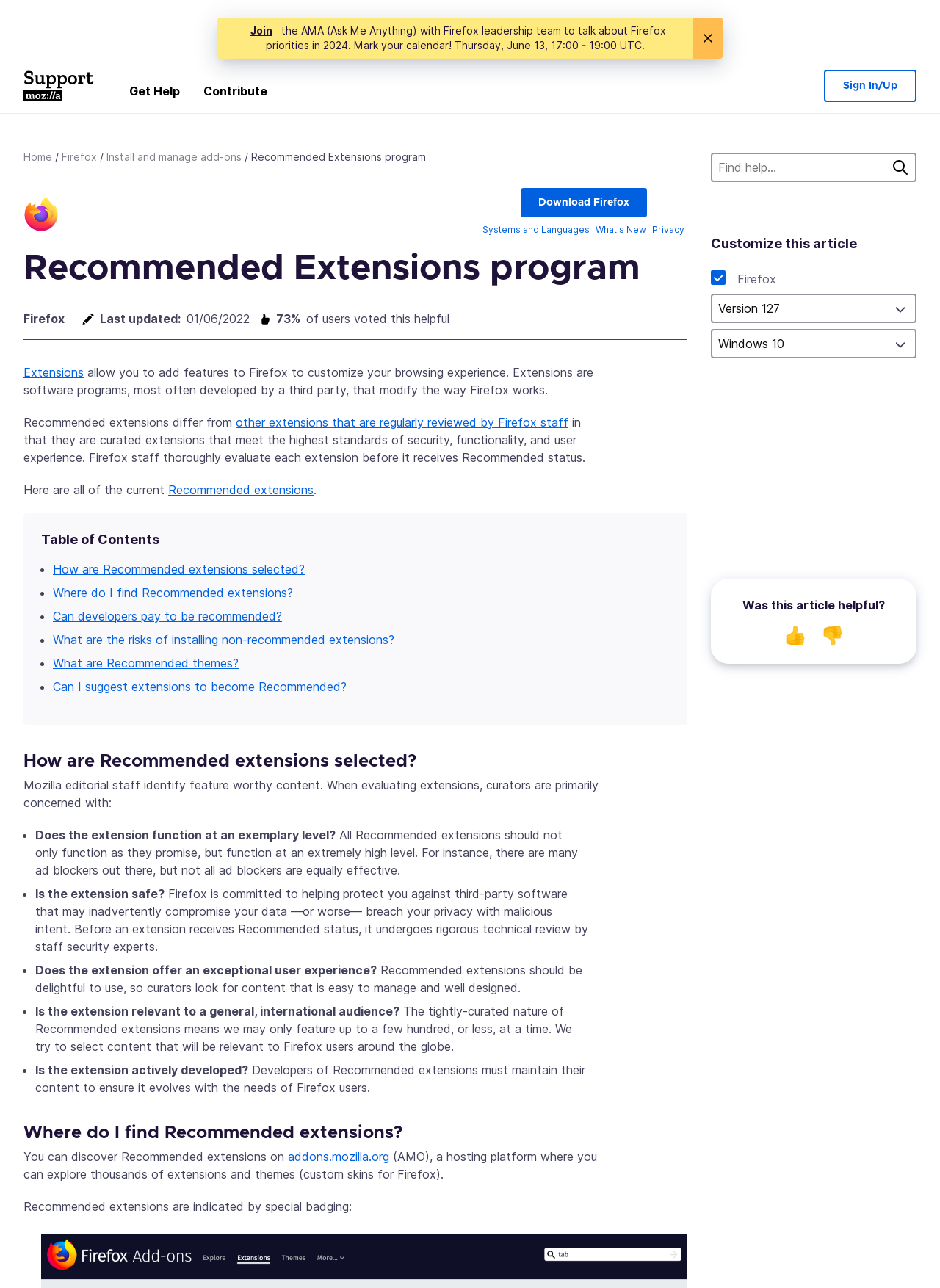Ascertain the bounding box coordinates for the UI element detailed here: "Get Help". The coordinates should be provided as [left, top, right, bottom] with each value being a float between 0 and 1.

[0.125, 0.059, 0.204, 0.088]